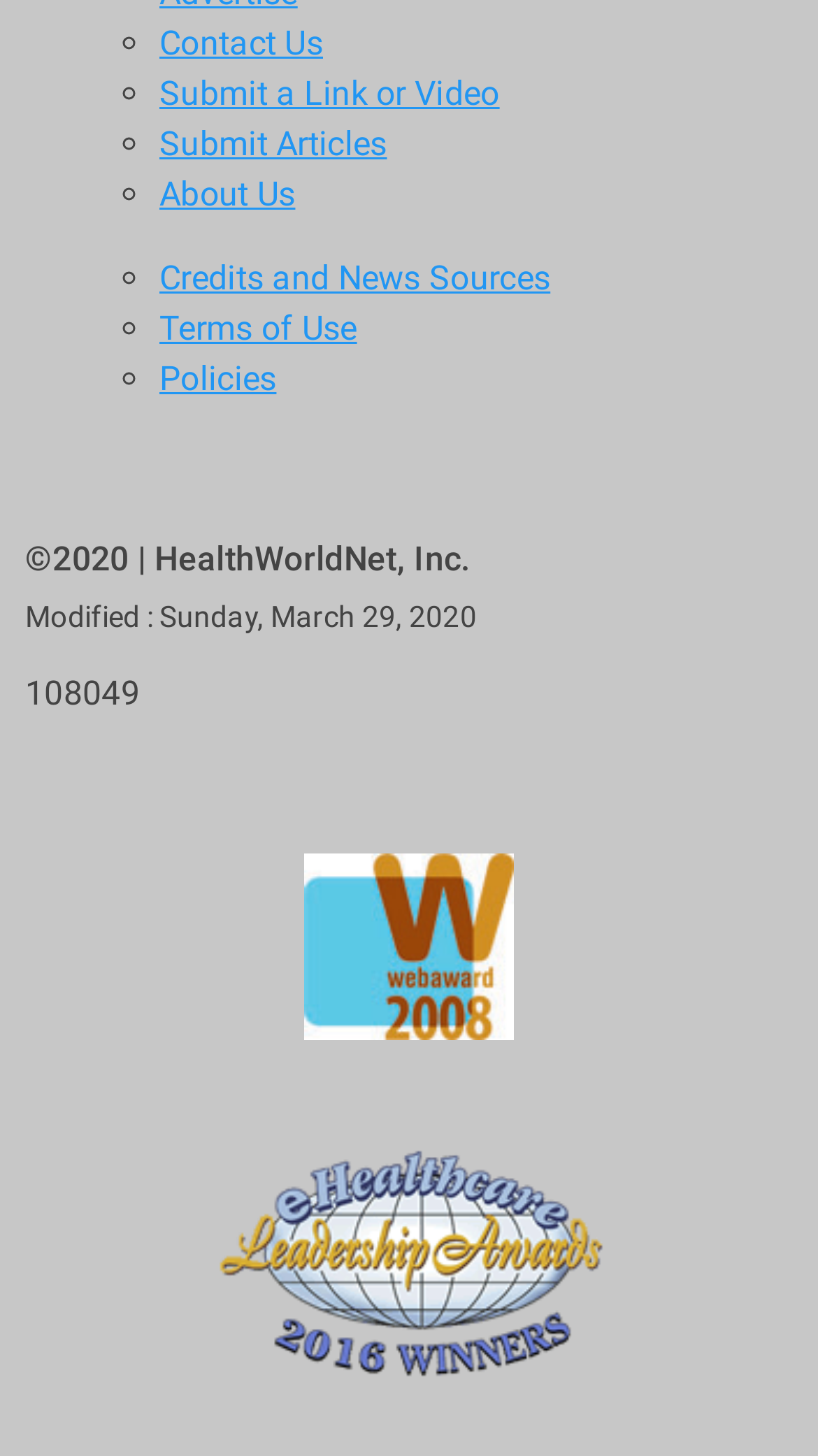Refer to the image and provide an in-depth answer to the question:
What is the date of last modification?

The answer can be found at the bottom of the webpage, where it says 'Modified : Sunday, March 29, 2020'.